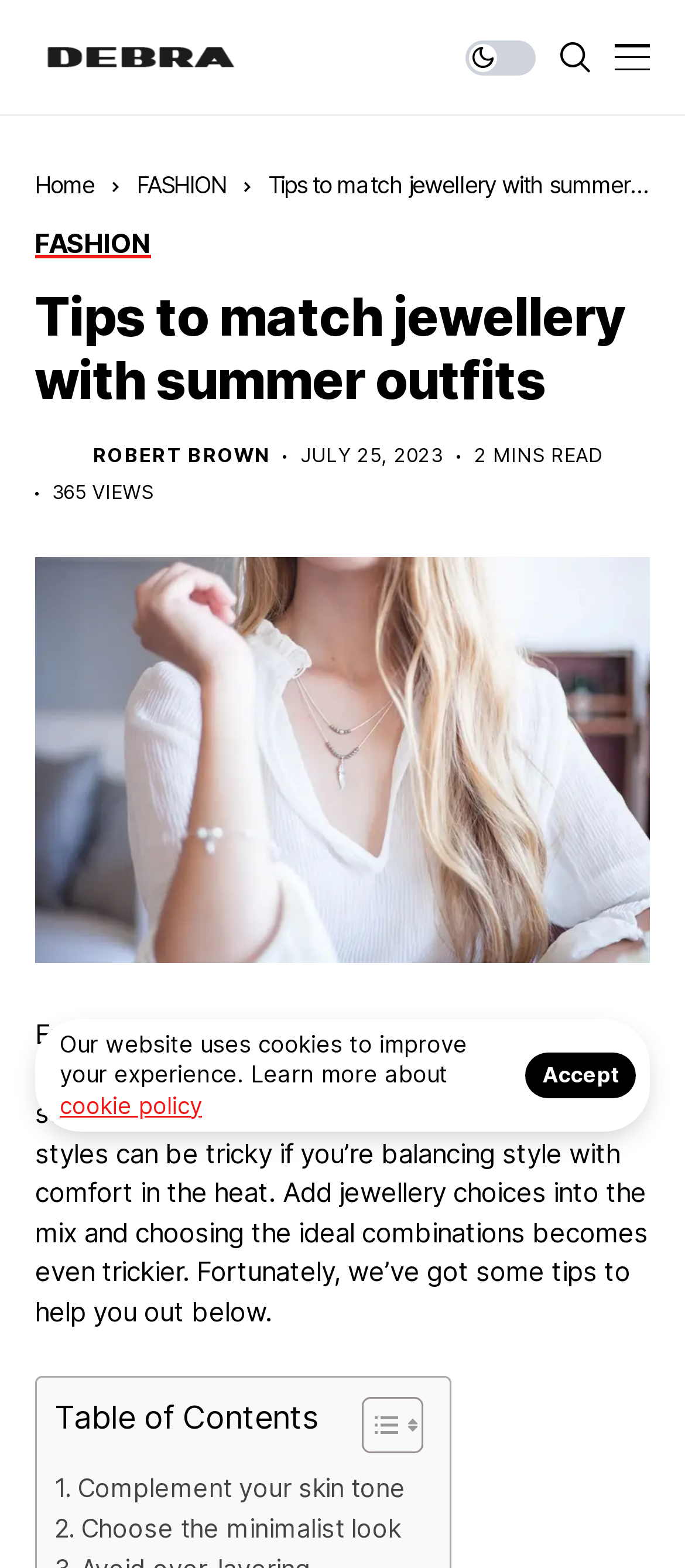Locate the bounding box coordinates of the segment that needs to be clicked to meet this instruction: "View the 'Table of Content'".

[0.49, 0.89, 0.605, 0.937]